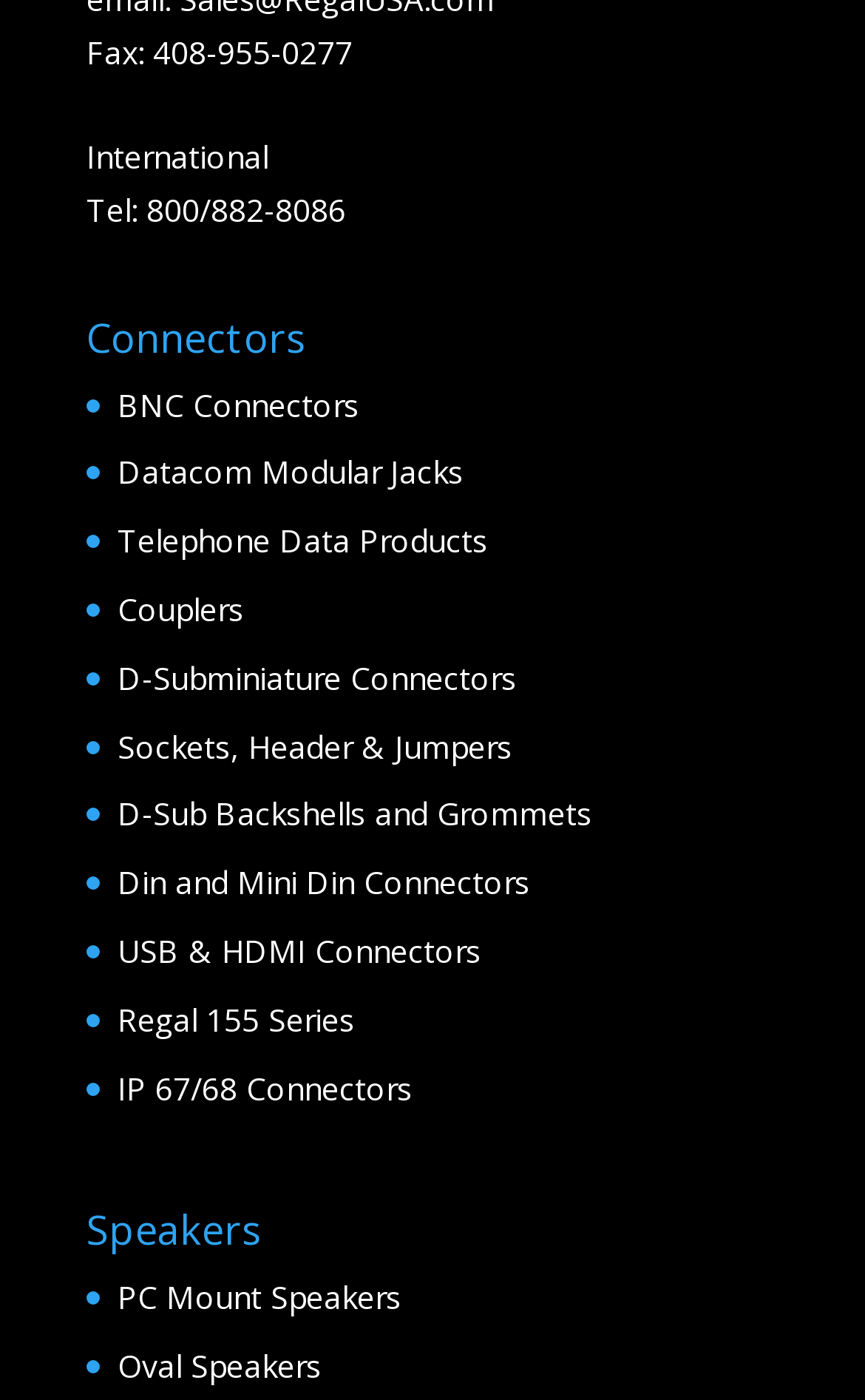How many categories of products are listed?
Answer the question using a single word or phrase, according to the image.

2